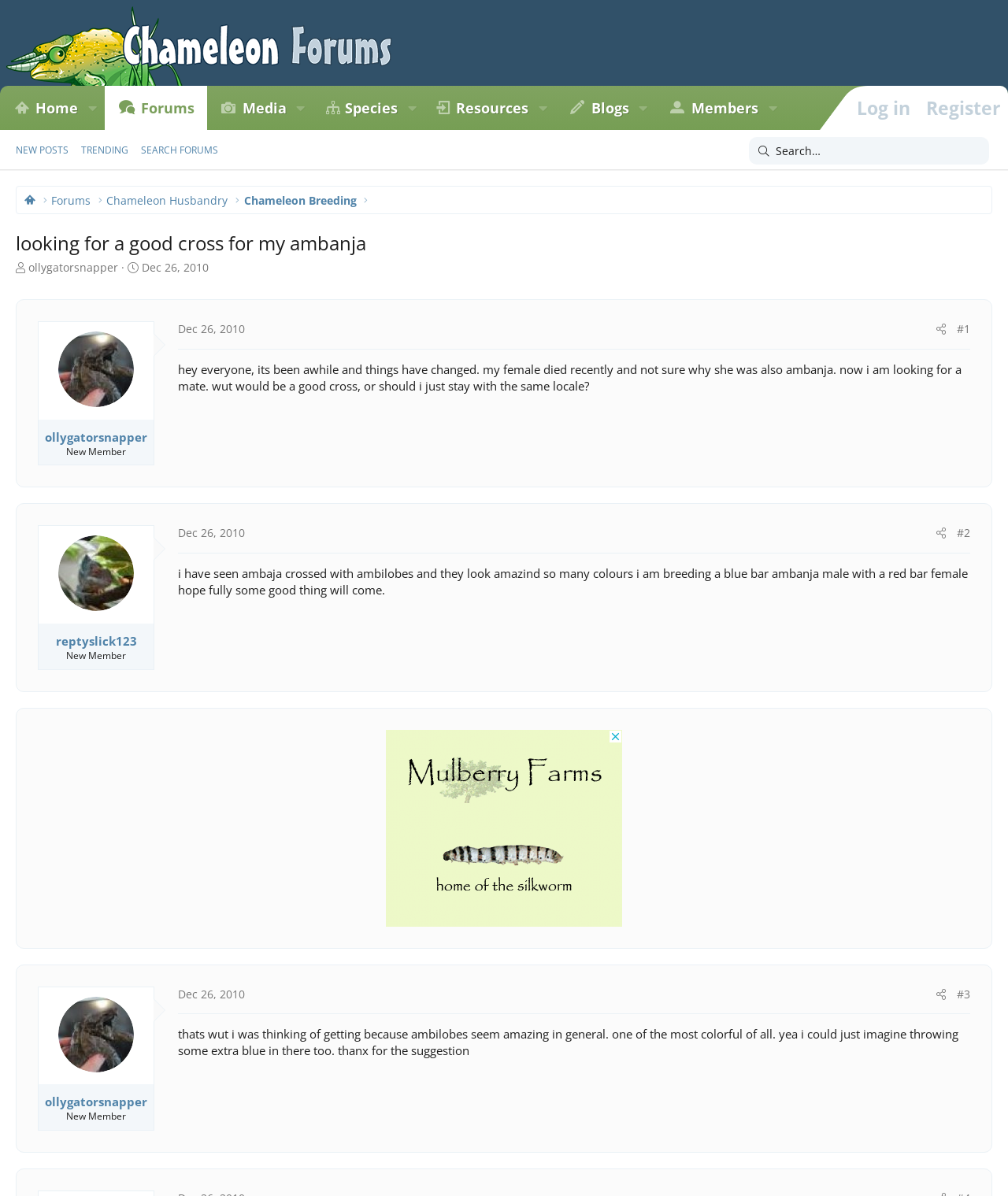Predict the bounding box of the UI element that fits this description: "GS HOMES".

None